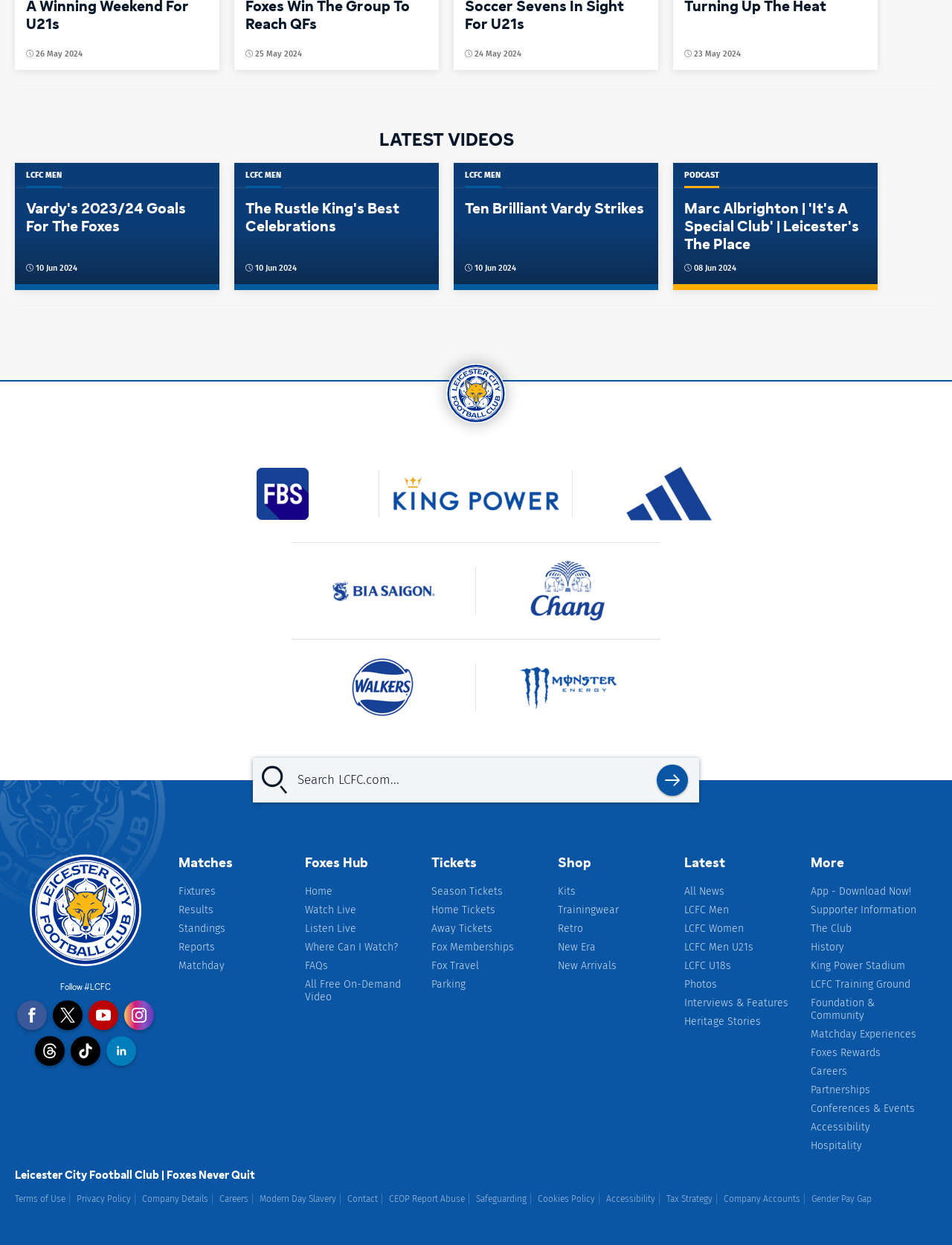What is the date of the latest video?
Use the information from the image to give a detailed answer to the question.

I found the latest video by looking at the figcaption elements, which contain the video titles and dates. The latest video has a date of 10 Jun 2024, which is mentioned in the figcaption element with the text 'Ten Brilliant Vardy Strikes'.